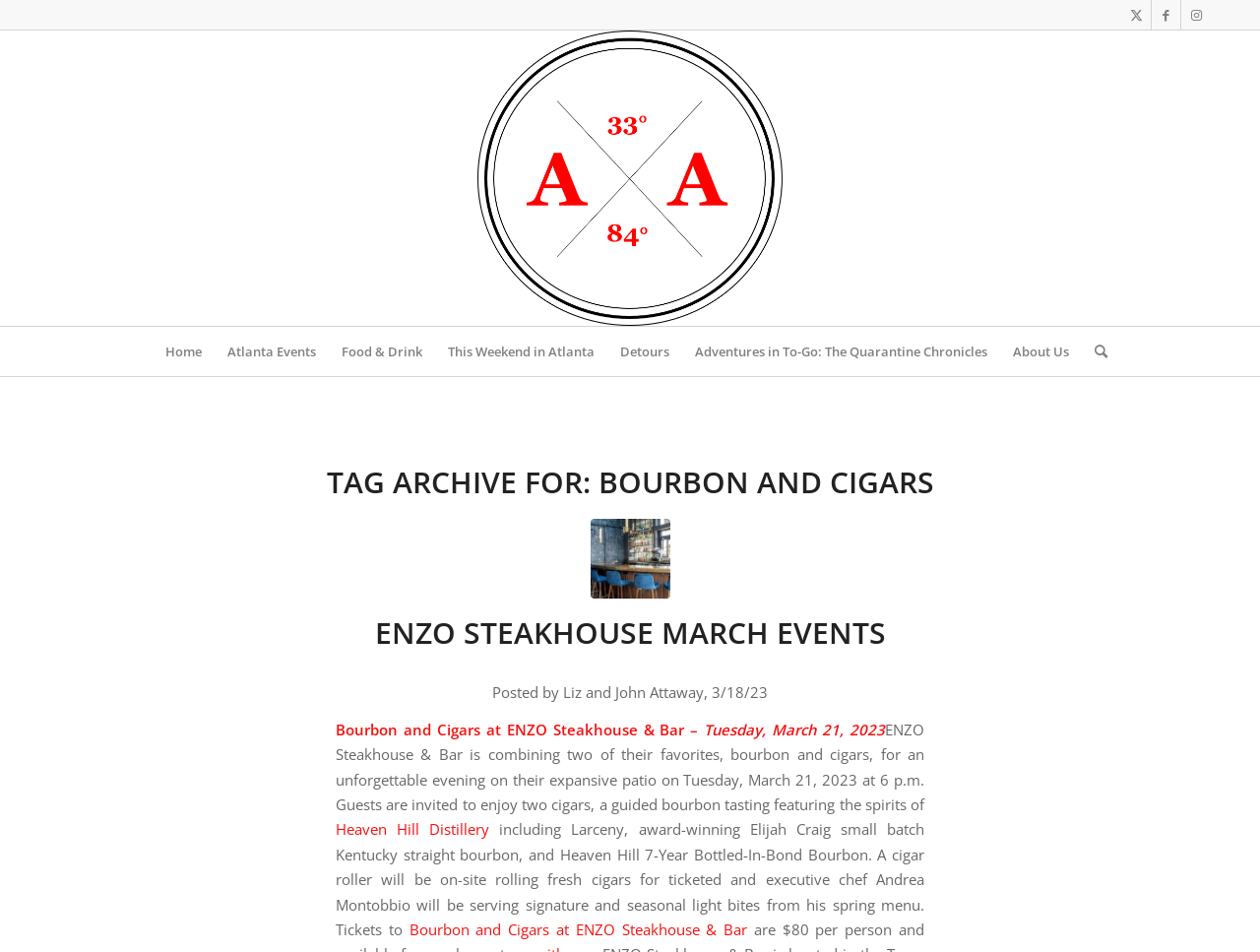Determine the bounding box coordinates of the clickable element to complete this instruction: "Read about ENZO STEAKHOUSE MARCH EVENTS". Provide the coordinates in the format of four float numbers between 0 and 1, [left, top, right, bottom].

[0.468, 0.545, 0.532, 0.629]